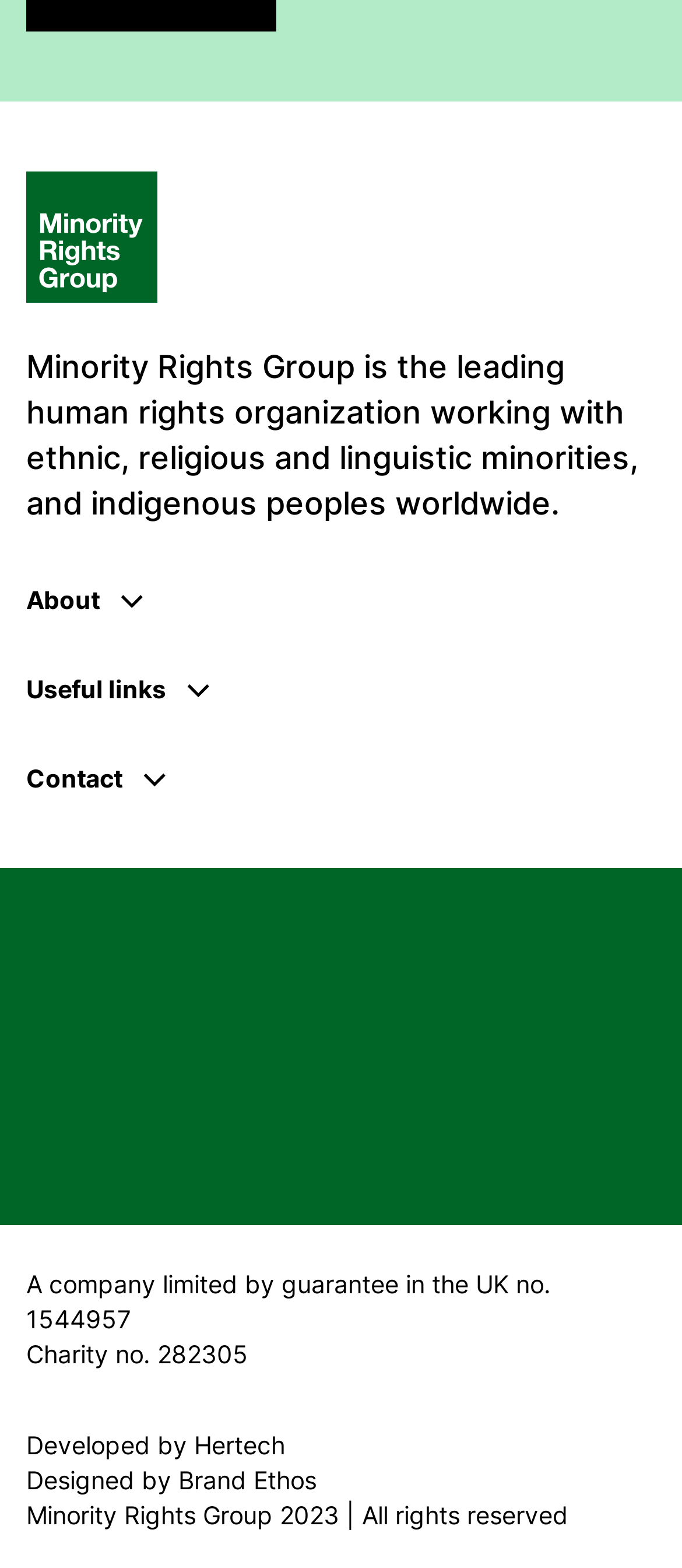What is the name of the organization?
Answer the question with as much detail as possible.

The name of the organization is mentioned in the image at the top of the page, and also in the static text 'Minority Rights Group is the leading human rights organization...'.